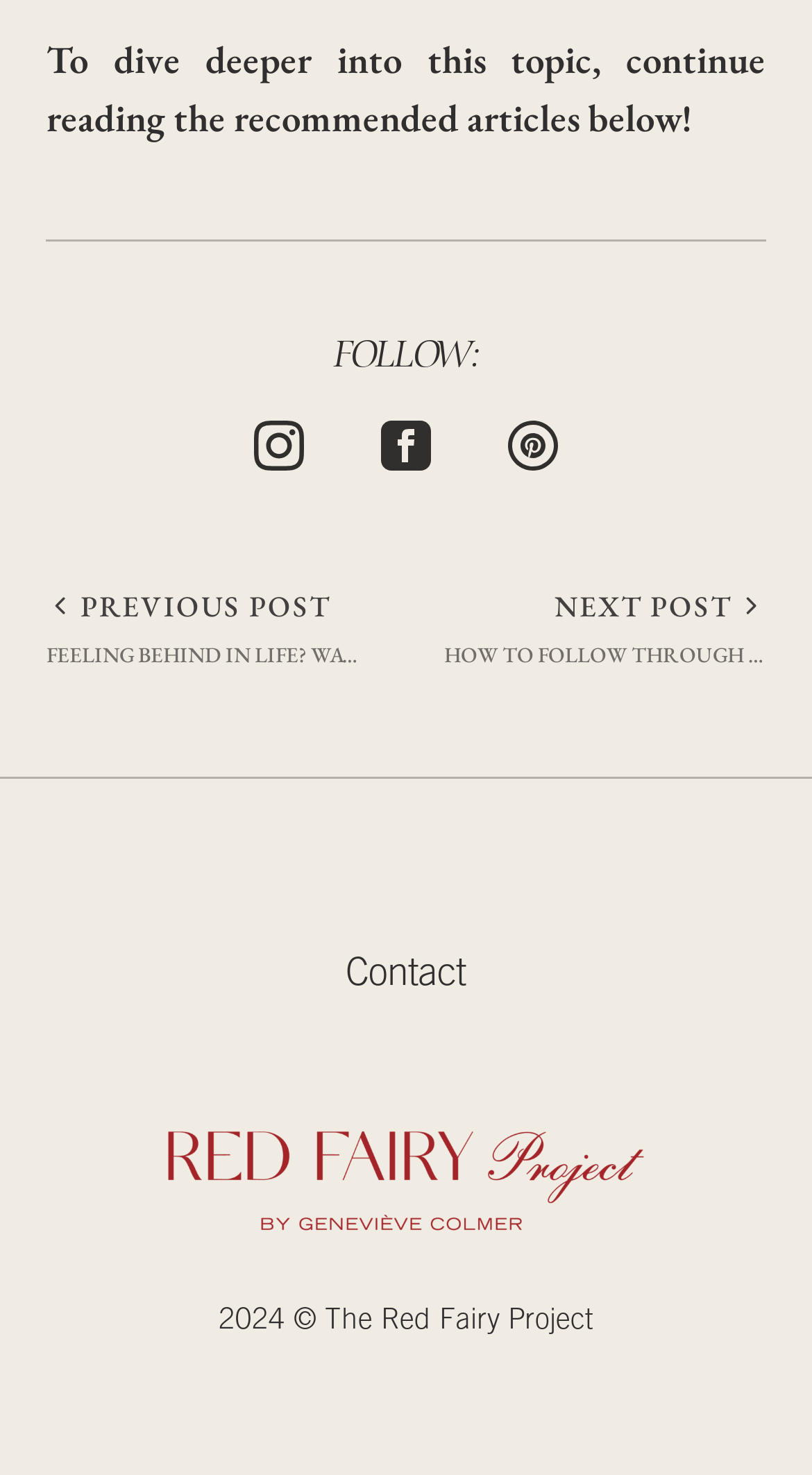Given the element description: "title="Pinterest"", predict the bounding box coordinates of the UI element it refers to, using four float numbers between 0 and 1, i.e., [left, top, right, bottom].

[0.625, 0.279, 0.687, 0.319]